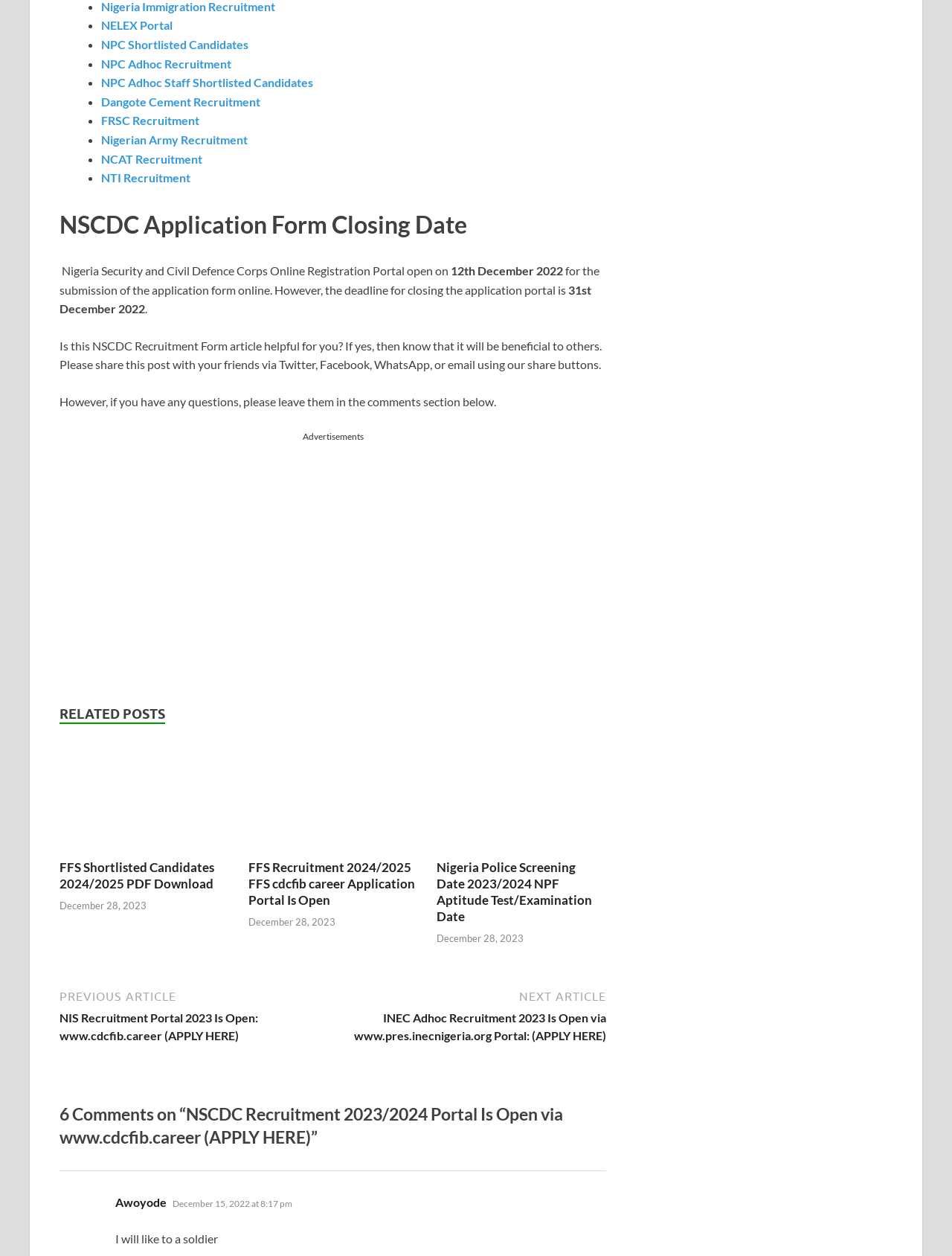What is the name of the author who commented on the NSCDC recruitment post?
Using the image, provide a concise answer in one word or a short phrase.

Awoyode